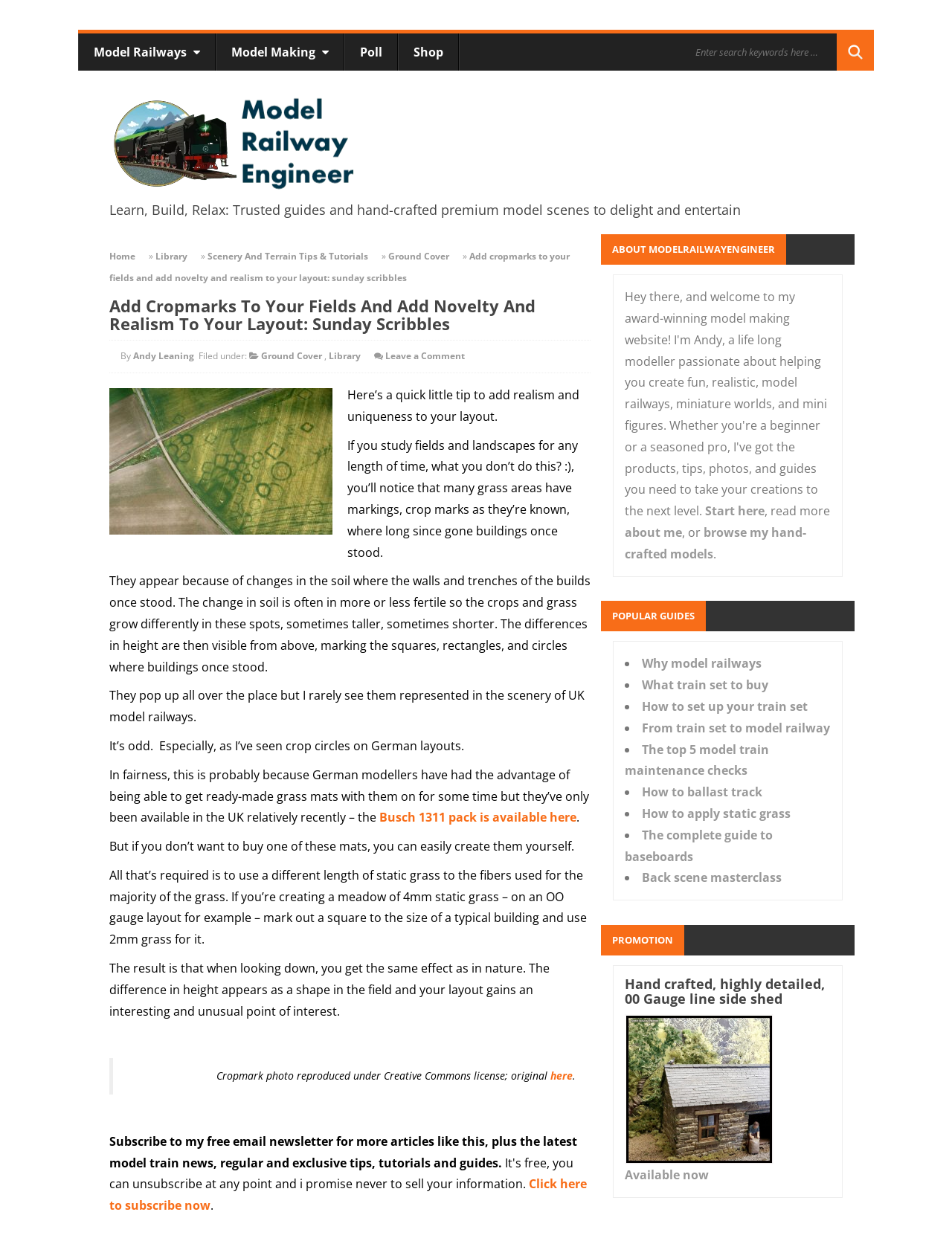Articulate a complete and detailed caption of the webpage elements.

This webpage is about model railways and scenery tips. At the top, there are several links to different sections of the website, including "Model Railways", "Model Making", "Poll", "Shop", and a search bar. Below this, there is a logo for "Model Railway Engineer" and a heading that reads "Learn, Build, Relax: Trusted guides and hand-crafted premium model scenes to delight and entertain". 

Underneath this, there are links to various pages on the website, including "Home", "Library", "Scenery And Terrain Tips & Tutorials", and "Ground Cover". The main content of the page is an article titled "Add Cropmarks To Your Fields And Add Novelty And Realism To Your Layout: Sunday Scribbles". The article is written by Andy Leaning and is filed under "Ground Cover" and "Library". 

The article discusses how to add realism to model railway layouts by including crop marks, which are markings on fields where buildings once stood. The author notes that these are rarely seen in UK model railways, but are common in German layouts. The article then provides a tip on how to create crop marks using different lengths of static grass. 

There is an image of a model railway with crop marks, and the article continues to explain how to achieve this effect. The article also includes a blockquote with a photo credit and a link to the original source. 

At the bottom of the page, there are several sections, including "About ModelRailwayEngineer", "Popular Guides", and "Promotion". The "About" section has links to start reading, read more about the author, and browse hand-crafted models. The "Popular Guides" section has a list of links to various guides, including "Why model railways", "What train set to buy", and "How to set up your train set". The "Promotion" section has a link to a hand-crafted, highly detailed 00 Gauge line side shed.